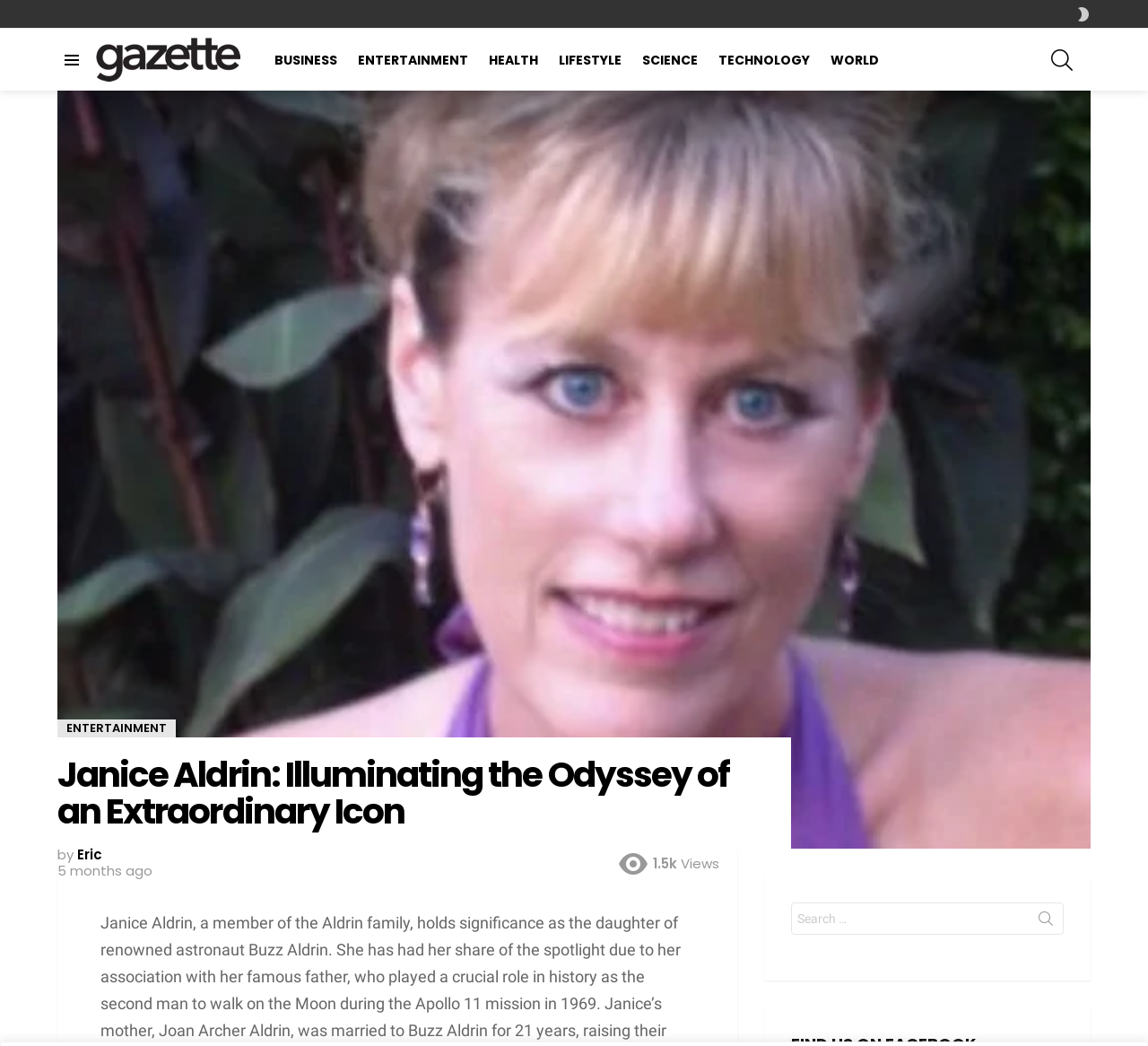Locate the bounding box coordinates of the clickable region necessary to complete the following instruction: "Click on the QSEN Research Award". Provide the coordinates in the format of four float numbers between 0 and 1, i.e., [left, top, right, bottom].

None